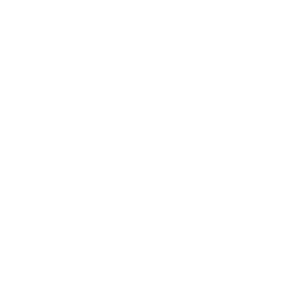Thoroughly describe what you see in the image.

The image showcases the "LE1-D Magnetic Starter," a critical component in electrical systems used for starting and controlling electric motors. This starter is designed for reliability and efficiency, often utilized in various industrial applications to manage power distribution effectively. The accompanying text highlights the product's features and benefits, emphasizing its role in ensuring safe and smooth operation of electric motors. This component is likely part of a larger selection of recommended products aimed at providing solutions for electrical needs.